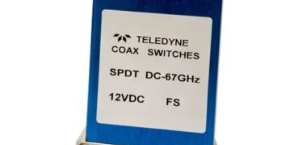What is the operational voltage of the switch?
Based on the visual details in the image, please answer the question thoroughly.

The label on the switch specifies an operational voltage of 12V DC, which is the voltage required for the switch to function properly.